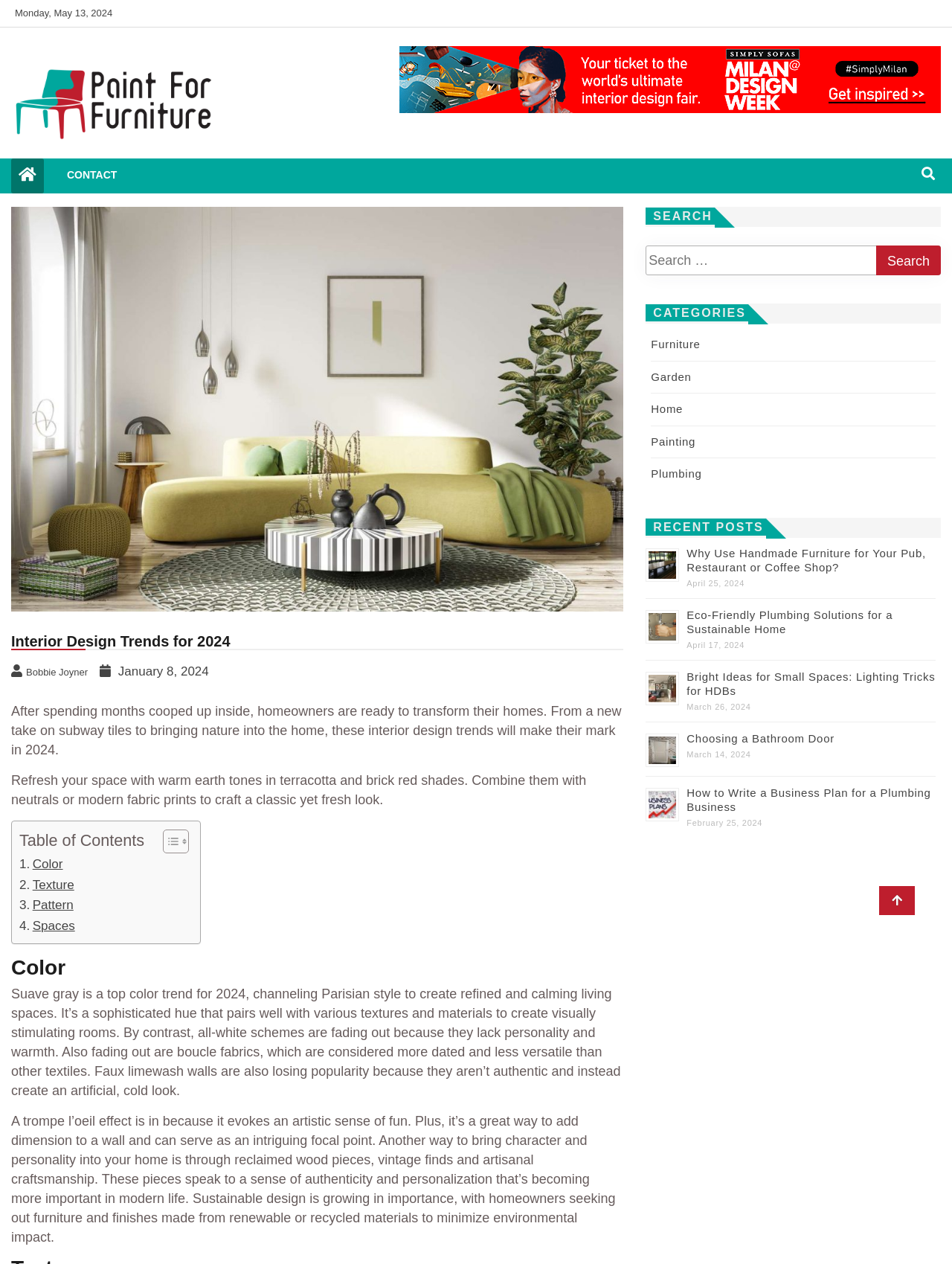Locate the bounding box coordinates of the clickable area needed to fulfill the instruction: "Toggle the table of contents".

[0.159, 0.656, 0.195, 0.676]